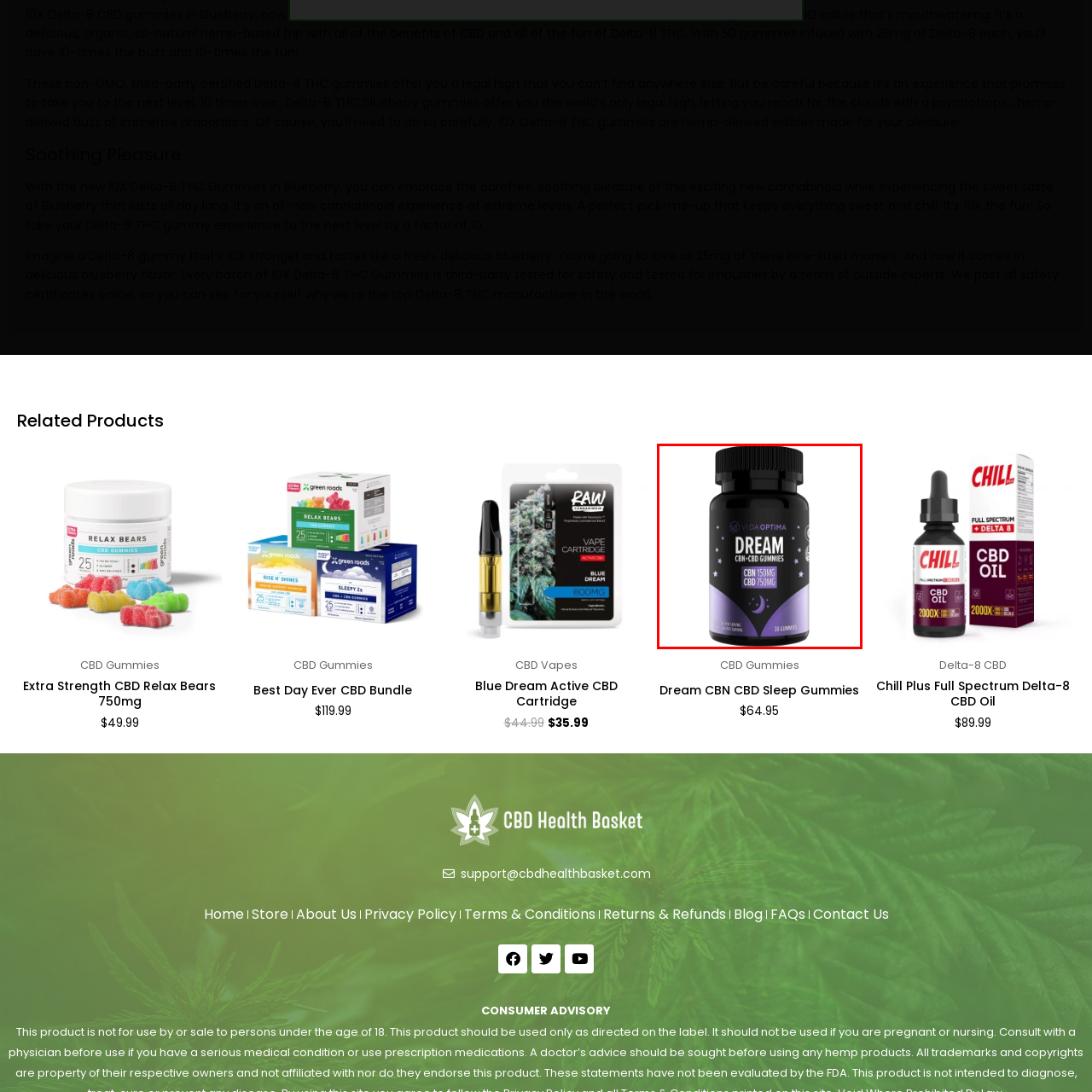Direct your attention to the zone enclosed by the orange box, What is the purpose of the gummies? 
Give your response in a single word or phrase.

Promoting relaxation and restful sleep